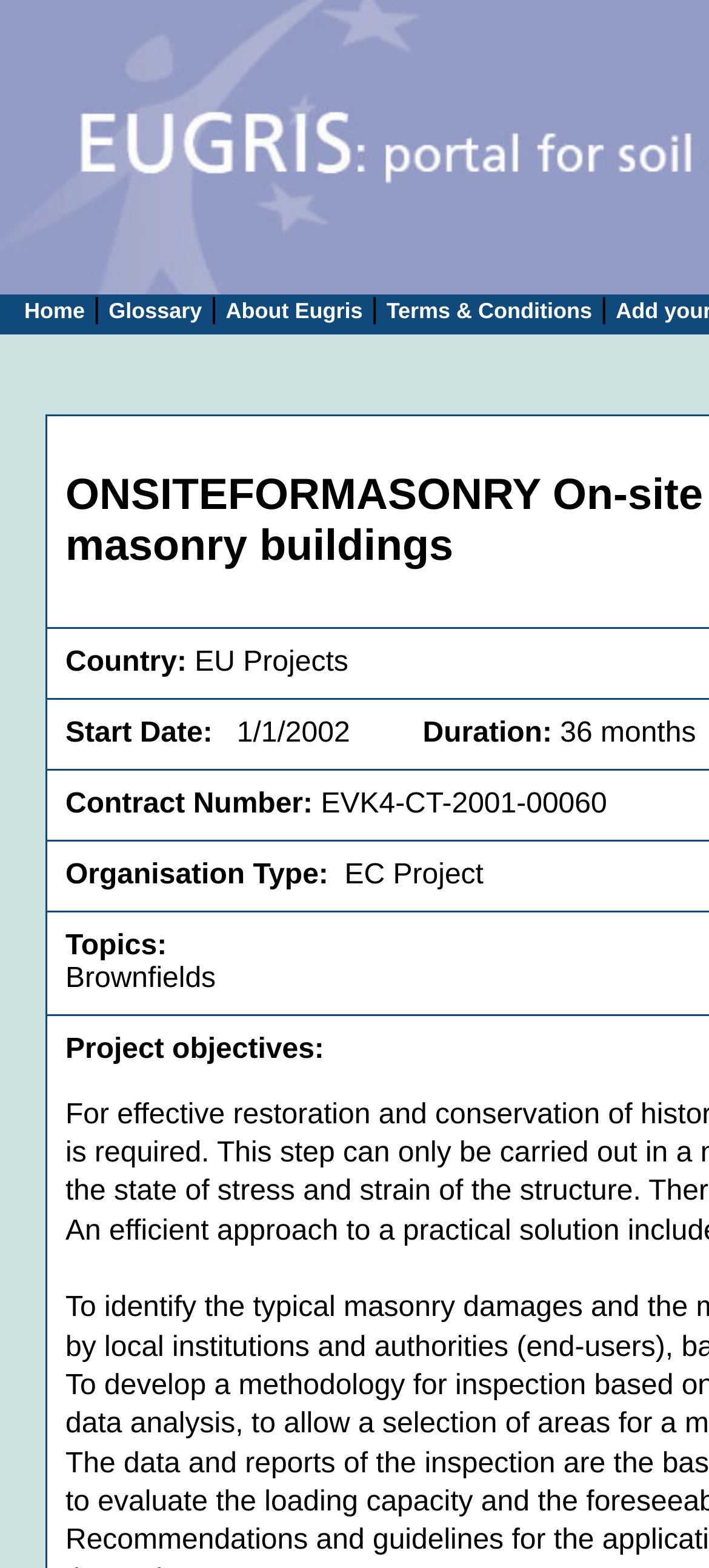Give a one-word or one-phrase response to the question: 
How many links are in the top menu?

4